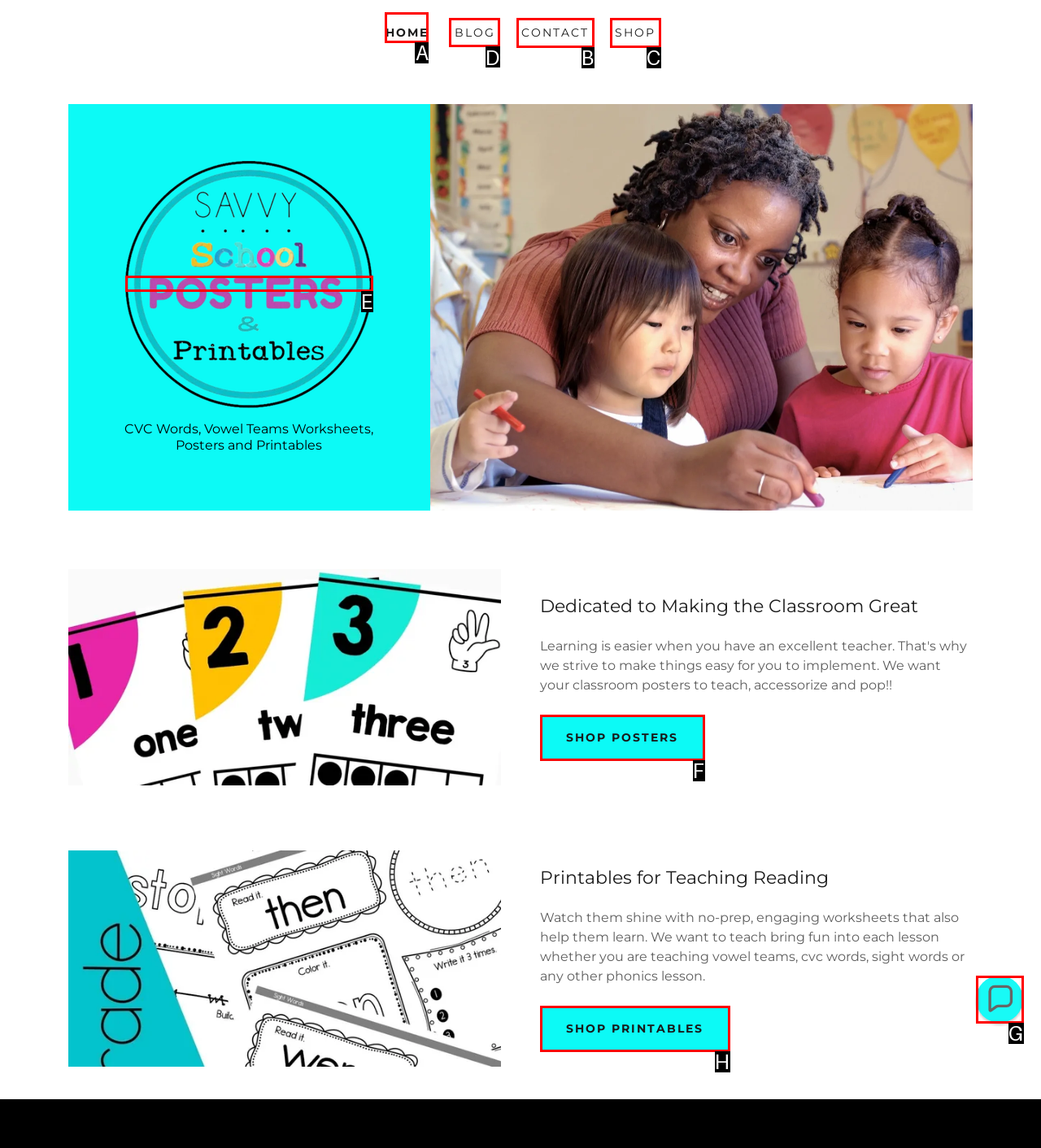Identify the letter of the correct UI element to fulfill the task: view blog from the given options in the screenshot.

D